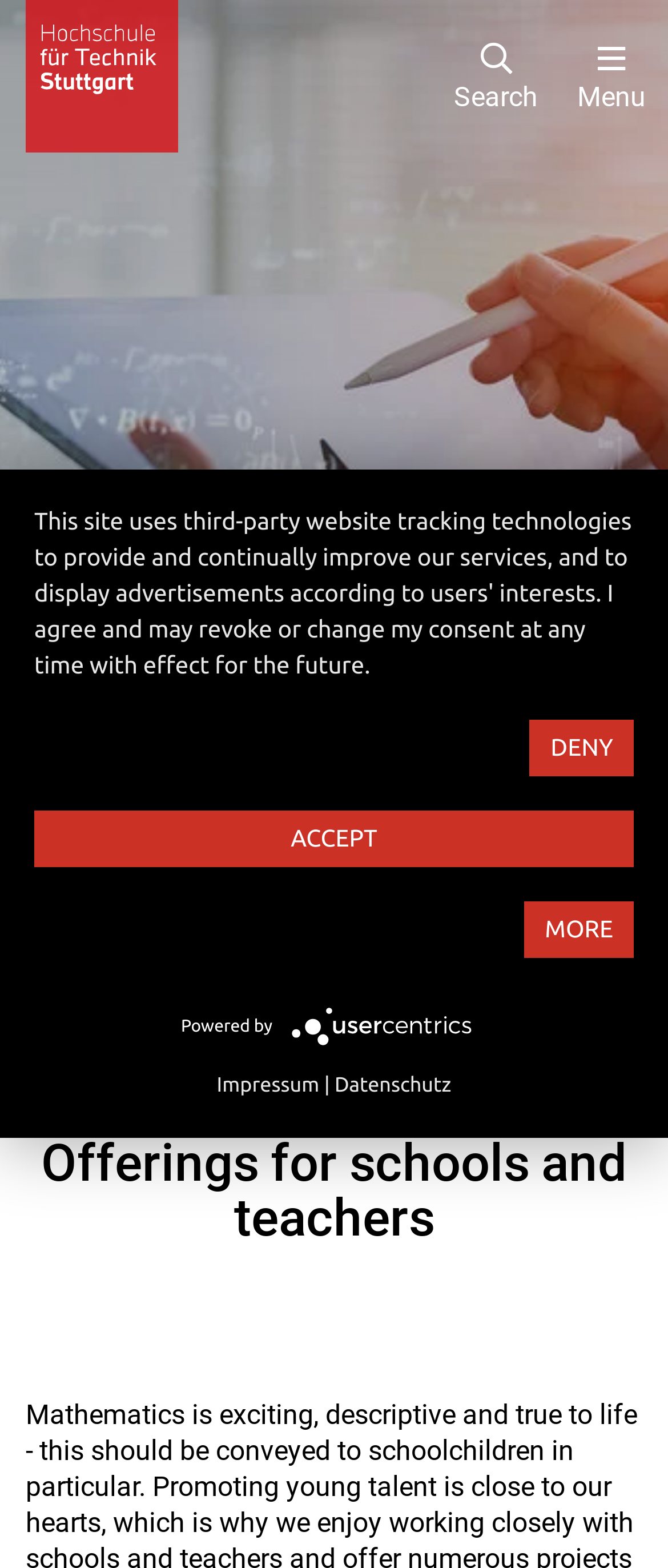What is the last link in the breadcrumb navigation?
Using the picture, provide a one-word or short phrase answer.

Projects